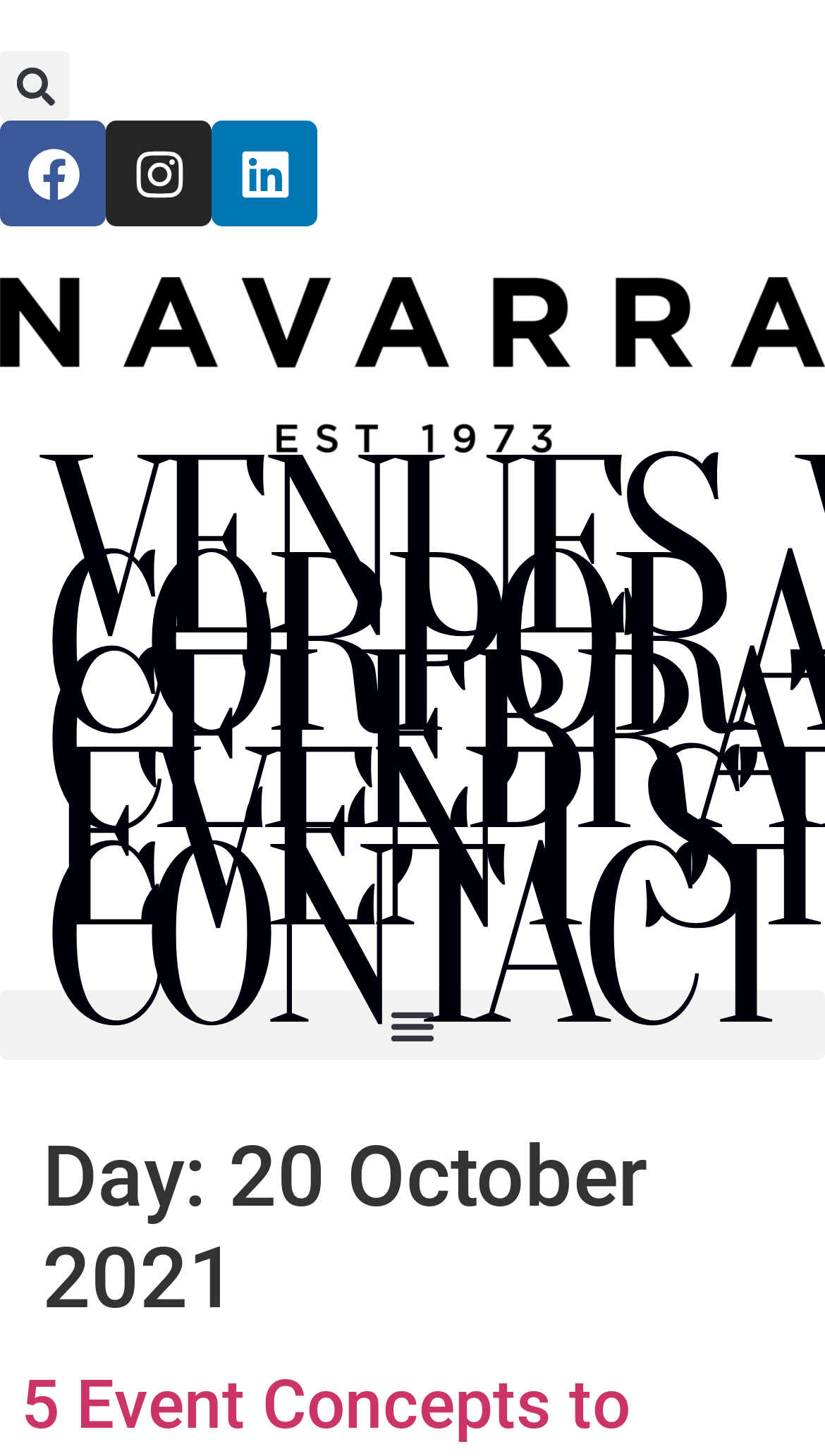Summarize the webpage in an elaborate manner.

The webpage appears to be a event or conference page, specifically for an event taking place on October 20, 2021, in Navarra. 

At the top of the page, there is a search bar with a "Search" button to its right. Below the search bar, there are three social media links, namely Facebook, Instagram, and Linkedin, each accompanied by its respective icon. 

Below these social media links, there is a horizontal navigation menu with an unspecified link. 

Further down, there is a prominent link labeled "VENUES". 

At the bottom of the page, there is a "Menu Toggle" button, which when expanded, reveals a header section. This header section contains a heading that displays the event date, "Day: 20 October 2021".